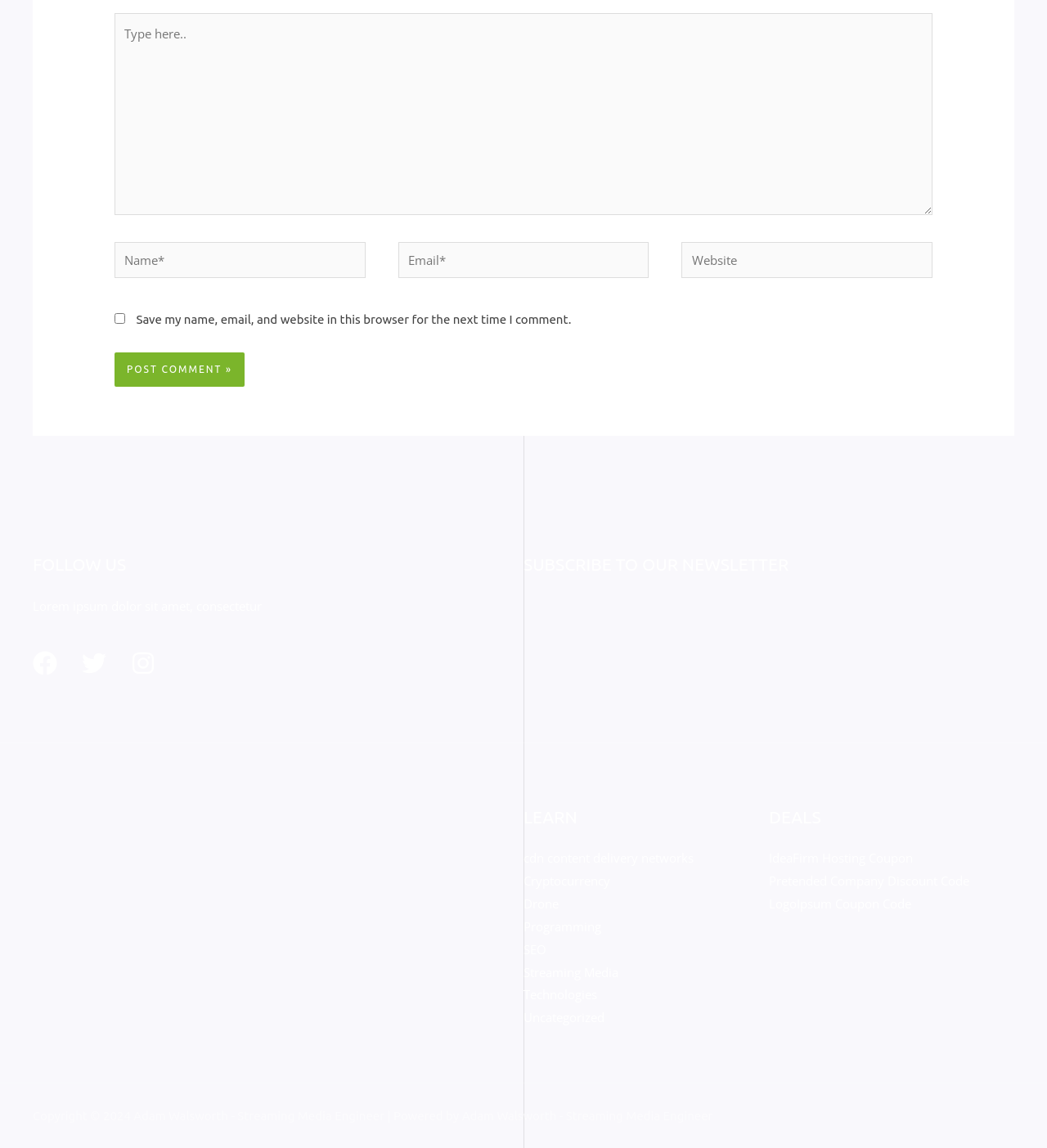Give a one-word or phrase response to the following question: How many social media links are there?

3